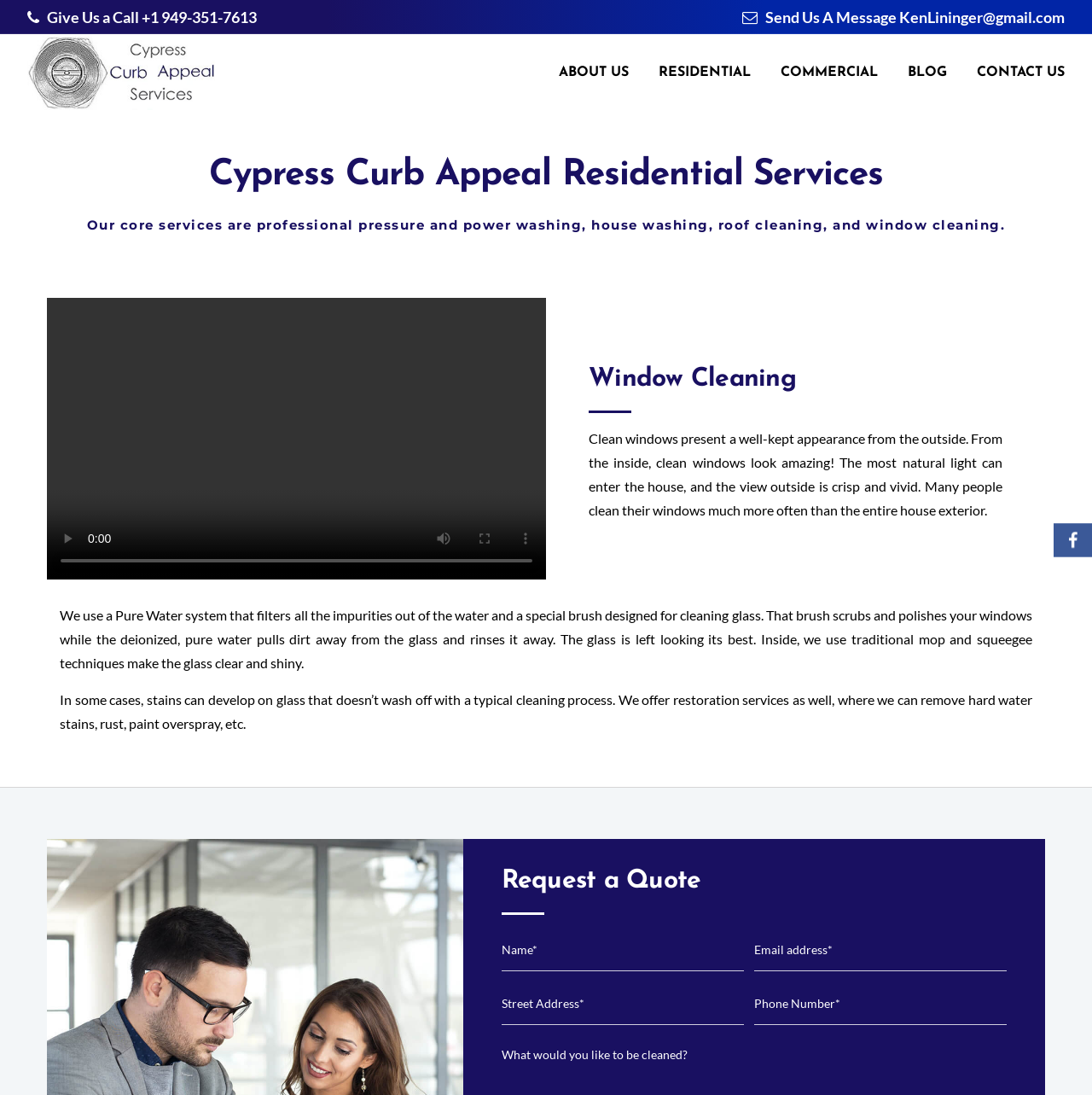What is the phone number to call for window cleaning services?
Please provide a comprehensive answer to the question based on the webpage screenshot.

I found the phone number by looking at the link element with the text '+1 949-351-7613' which is located near the 'Give Us a Call' static text.